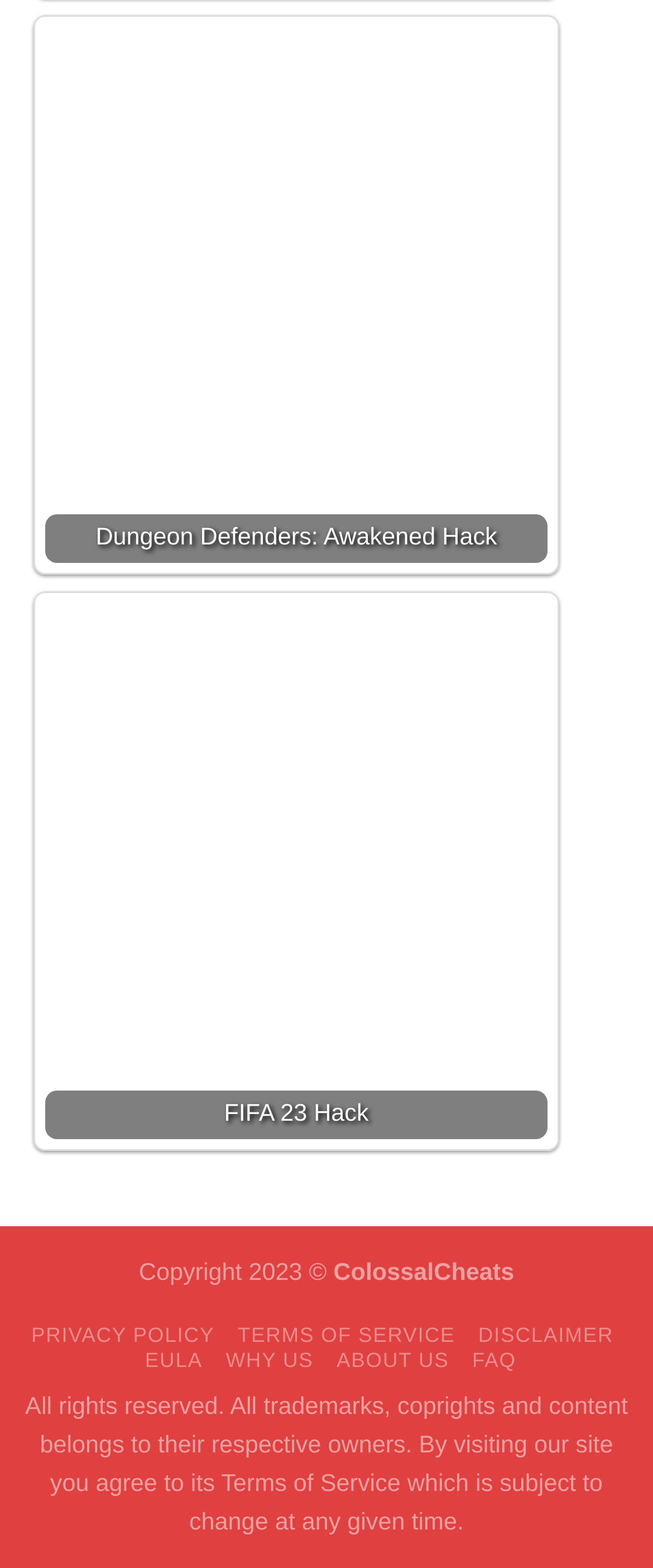How many game hacks are listed?
Answer the question with a single word or phrase by looking at the picture.

2